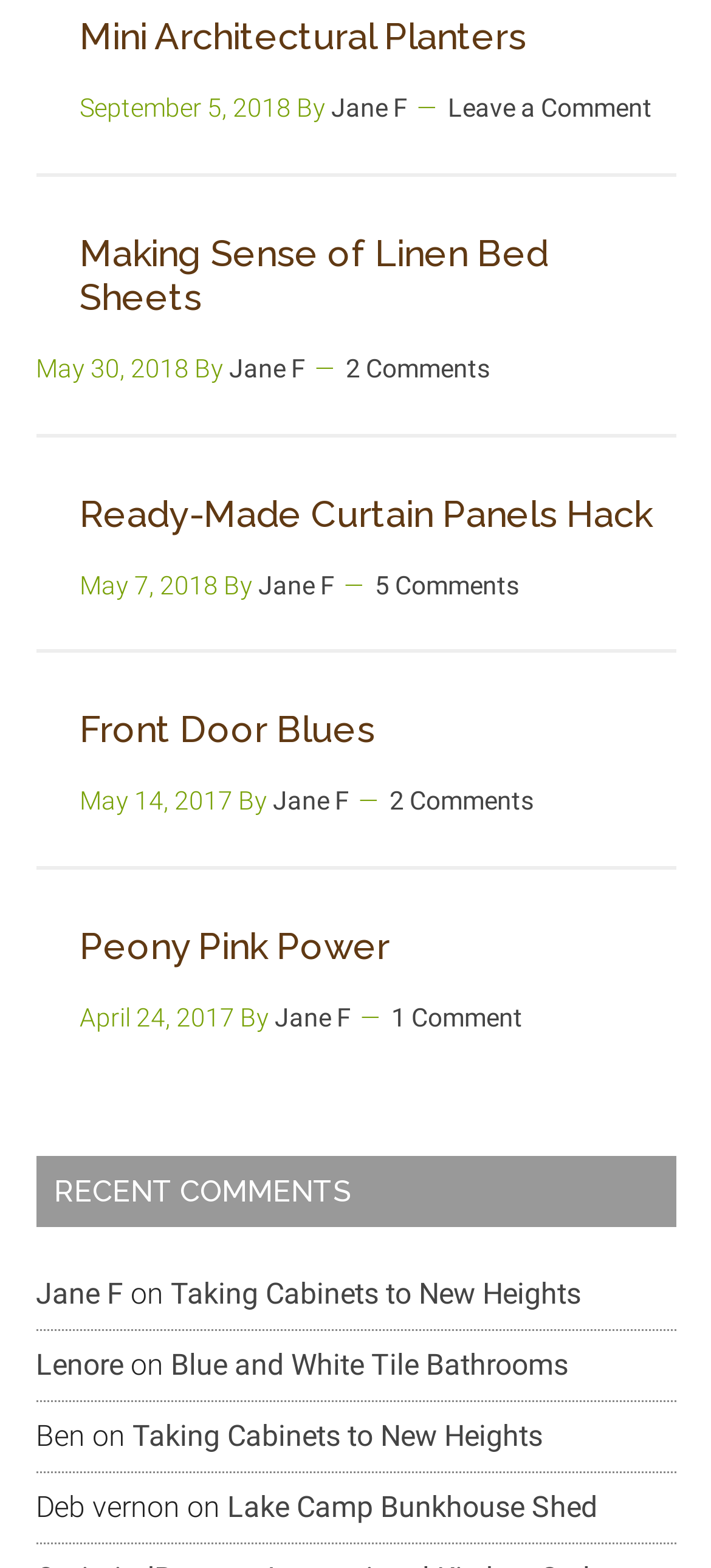Please provide the bounding box coordinates for the element that needs to be clicked to perform the following instruction: "View the article 'Ready-Made Curtain Panels Hack'". The coordinates should be given as four float numbers between 0 and 1, i.e., [left, top, right, bottom].

[0.112, 0.313, 0.917, 0.341]